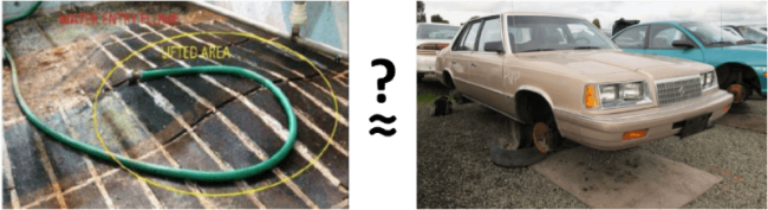Generate an in-depth description of the image.

The image depicts two contrasting scenes, each illustrating themes of failure and questioning reliability. On the left, there is a green garden hose laid across a surface that appears to have water damage, with the words "TILTED AREA" and "SAY NO TO FLOOR FAILURES!" prominently highlighted. This serves to emphasize a concern over installation and product performance, suggesting that inadequate solutions can lead to significant issues.

On the right, there is an abandoned vehicle propped on cinder blocks, conveying neglect and the consequences of poor maintenance or inferior product reliability. The question mark and tilde symbol nearby suggest ambiguity or uncertainty about the situation, prompting viewers to reflect on the implications of using unreliable products. Together, these images challenge viewers to consider the consequences of poor choices in both construction and automotive integrity, asking whether true quality can exist without resilience to varied conditions.